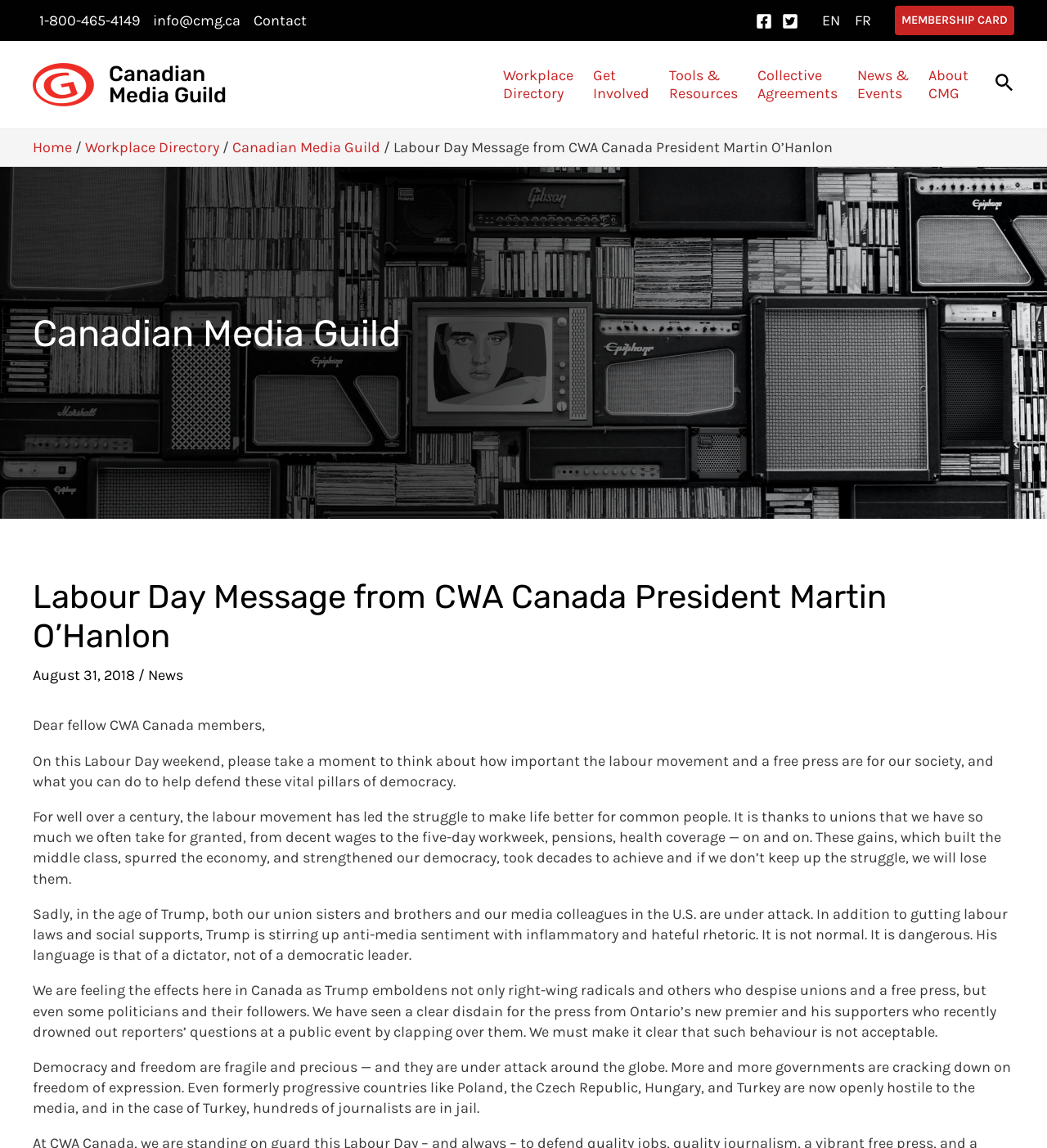Determine the bounding box coordinates for the HTML element mentioned in the following description: "Tools & Resources". The coordinates should be a list of four floats ranging from 0 to 1, represented as [left, top, right, bottom].

[0.63, 0.036, 0.714, 0.112]